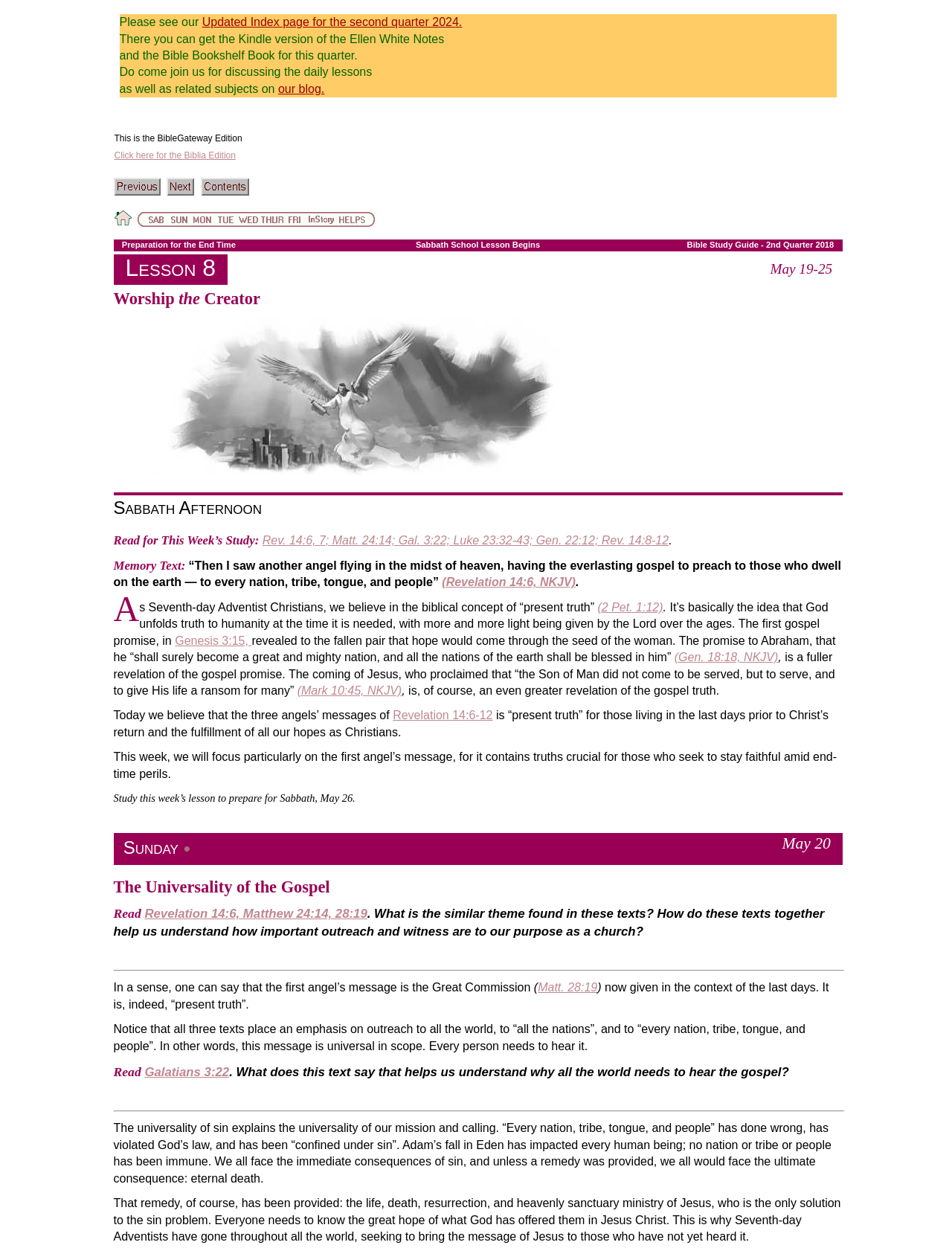Identify the bounding box coordinates of the clickable region to carry out the given instruction: "Click the link to the BibleGateway Edition".

[0.12, 0.12, 0.248, 0.129]